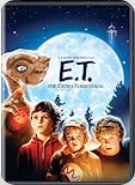Provide a comprehensive description of the image.

The image depicts the DVD cover of the beloved classic film "E.T. The Extra-Terrestrial," showcasing a memorable scene from the movie. In the foreground, three children—a boy with a red hoodie, another with glasses, and a third with a cap—are gazing in awe at E.T., the friendly alien, who stands among them. The backdrop features a vast, luminous moon, casting a magical glow over a forested landscape. 

The title "E.T. The Extra-Terrestrial" is prominently displayed at the top, emphasizing its cinematic significance. This iconic film, directed by Steven Spielberg, captured the hearts of audiences worldwide with its themes of friendship, adventure, and the wonder of childhood. The image is part of a promotional display for Amazon's best deals, indicating its availability for purchase at a price of $5.99.